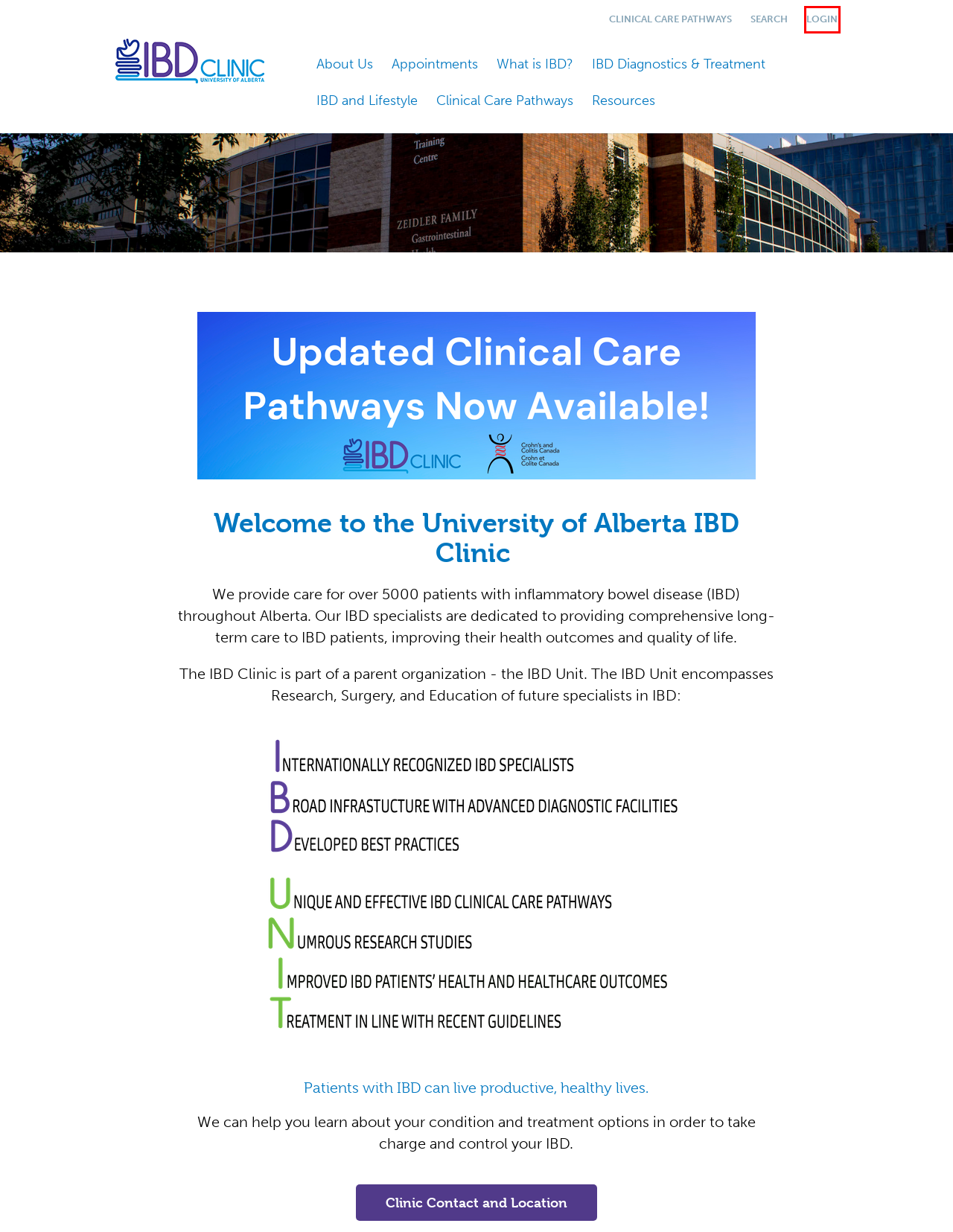Consider the screenshot of a webpage with a red bounding box and select the webpage description that best describes the new page that appears after clicking the element inside the red box. Here are the candidates:
A. Contact & Location | IBD Clinic
B. Search Results | IBD Clinic
C. | IBD Clinic
D. About Us | IBD Clinic
E. What is IBD? | IBD Clinic
F. Clinical Care Pathways | IBD Clinic
G. IBD and Lifestyle | IBD Clinic
H. Appointments | IBD Clinic

C